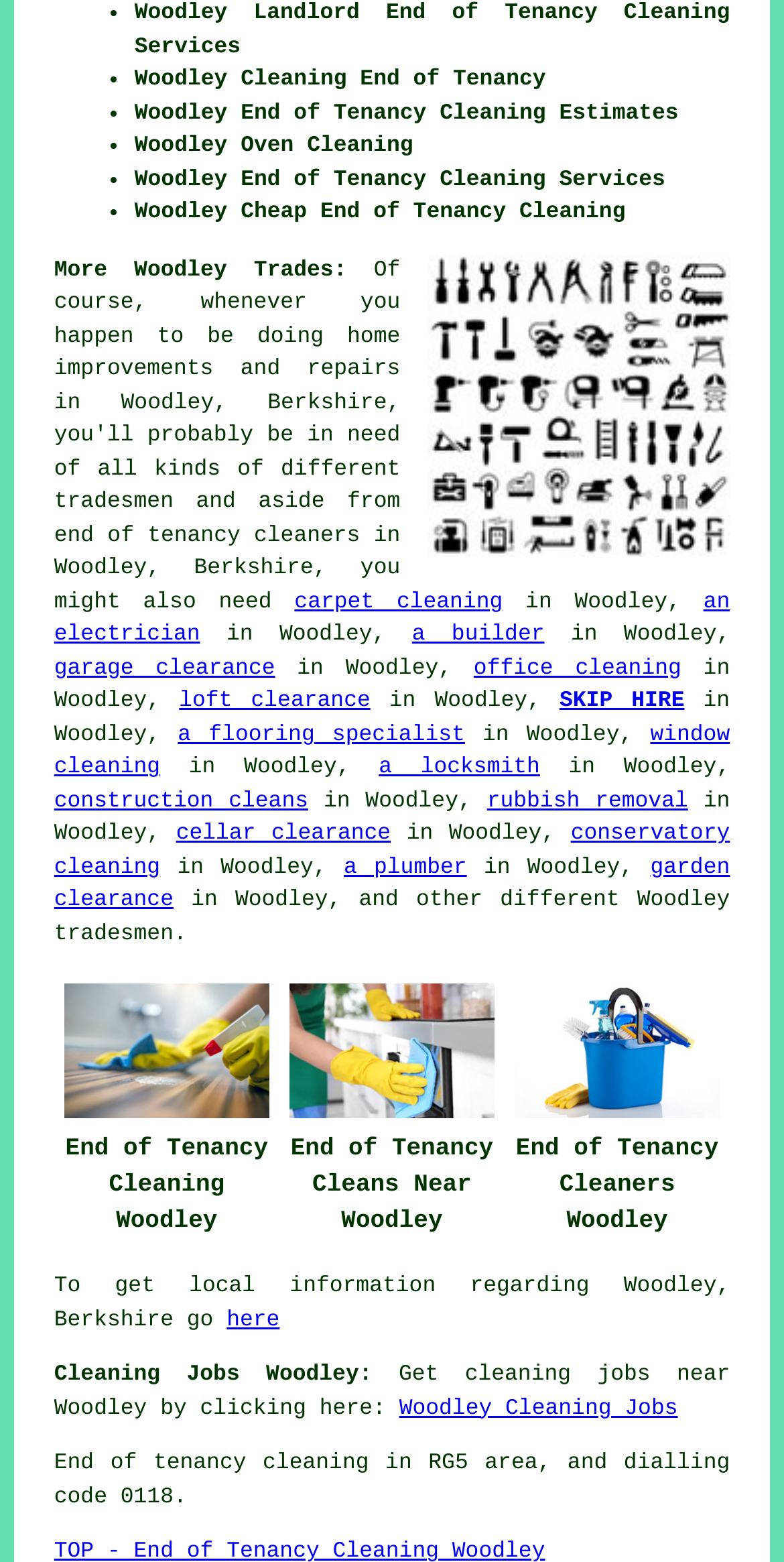What is the postcode area of Woodley?
Answer the question with as much detail as possible.

I can find the postcode area of Woodley by looking at the text 'End of tenancy cleaning in RG5 area, and dialling code 0118.' at the bottom of the webpage, which mentions the postcode area as RG5.